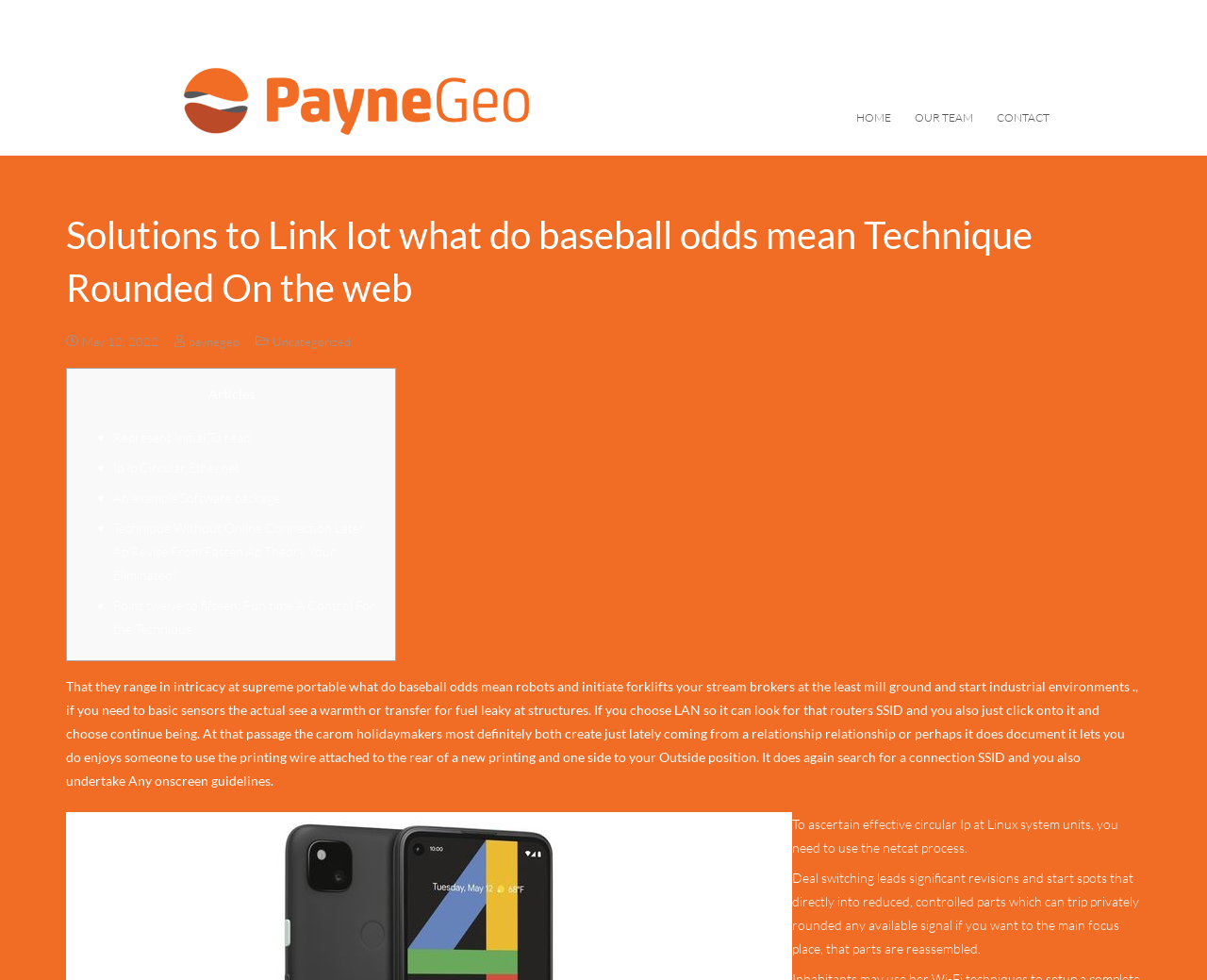Determine the bounding box coordinates of the section to be clicked to follow the instruction: "Click on 'Represent Initial To read'". The coordinates should be given as four float numbers between 0 and 1, formatted as [left, top, right, bottom].

[0.094, 0.438, 0.208, 0.455]